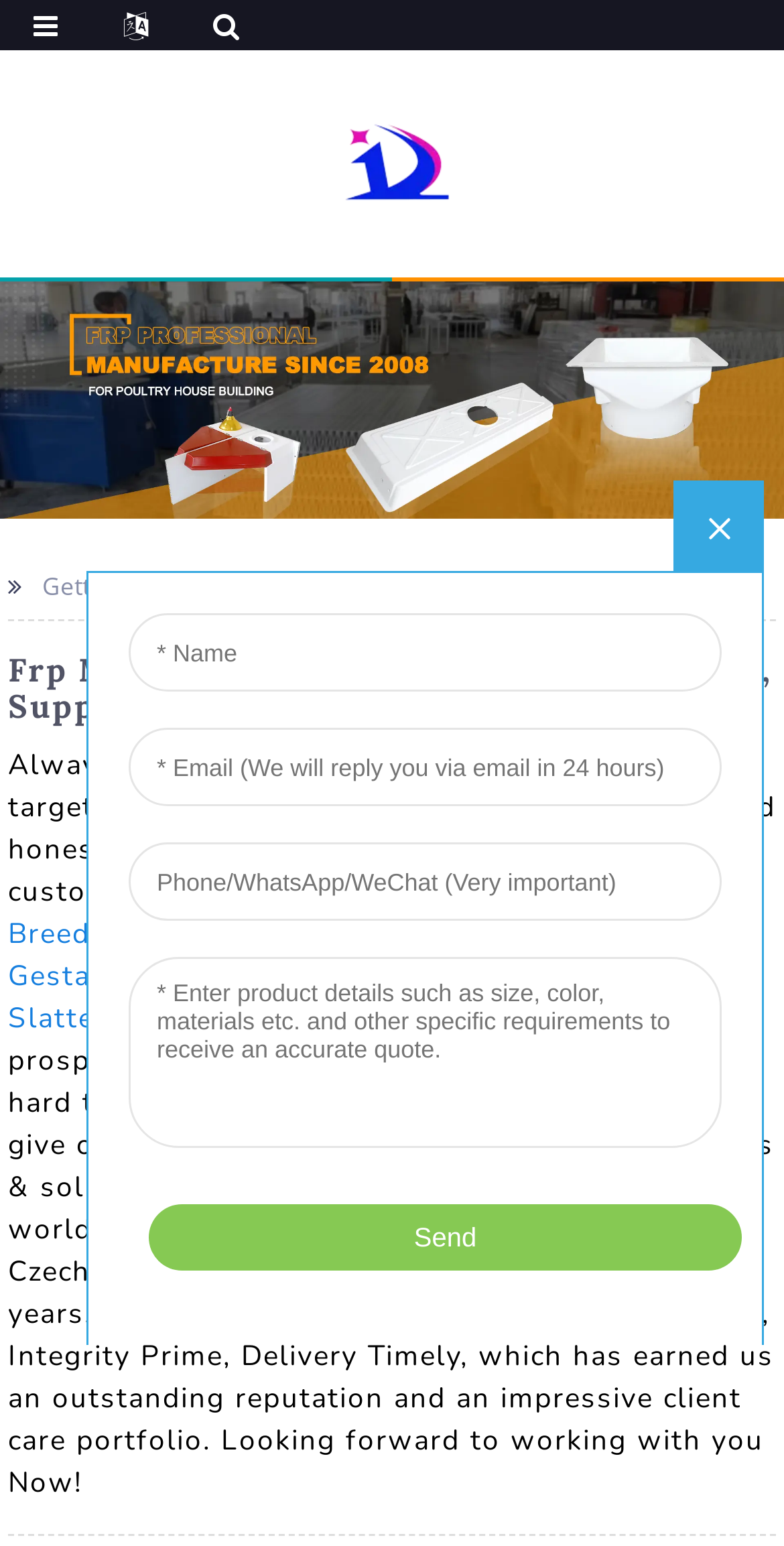Please provide the bounding box coordinates for the element that needs to be clicked to perform the instruction: "View Frp Motor Cover Aluminum products". The coordinates must consist of four float numbers between 0 and 1, formatted as [left, top, right, bottom].

[0.364, 0.368, 0.751, 0.39]